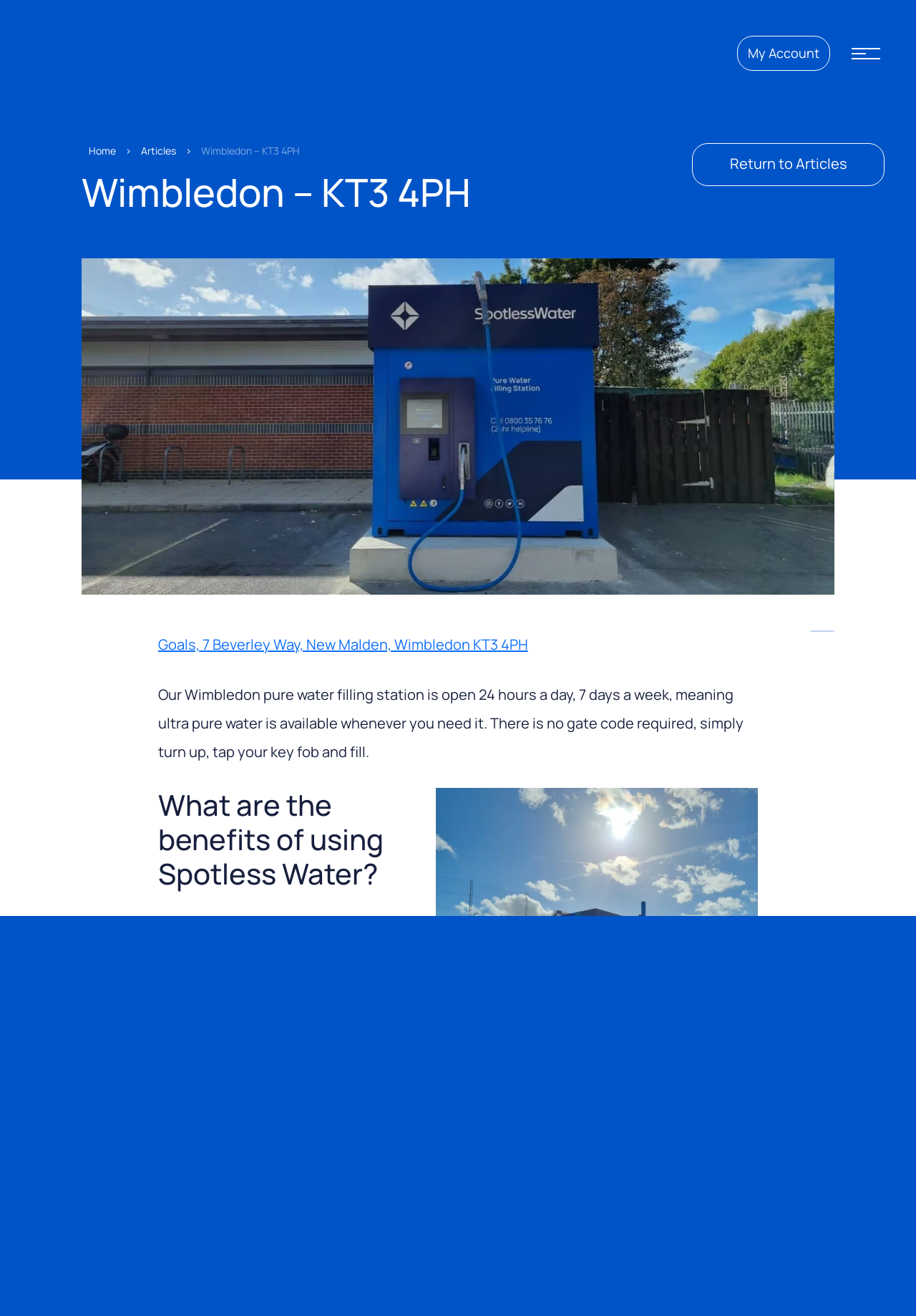Locate the bounding box coordinates of the area that needs to be clicked to fulfill the following instruction: "Click on ABOUT". The coordinates should be in the format of four float numbers between 0 and 1, namely [left, top, right, bottom].

[0.083, 0.696, 0.358, 0.755]